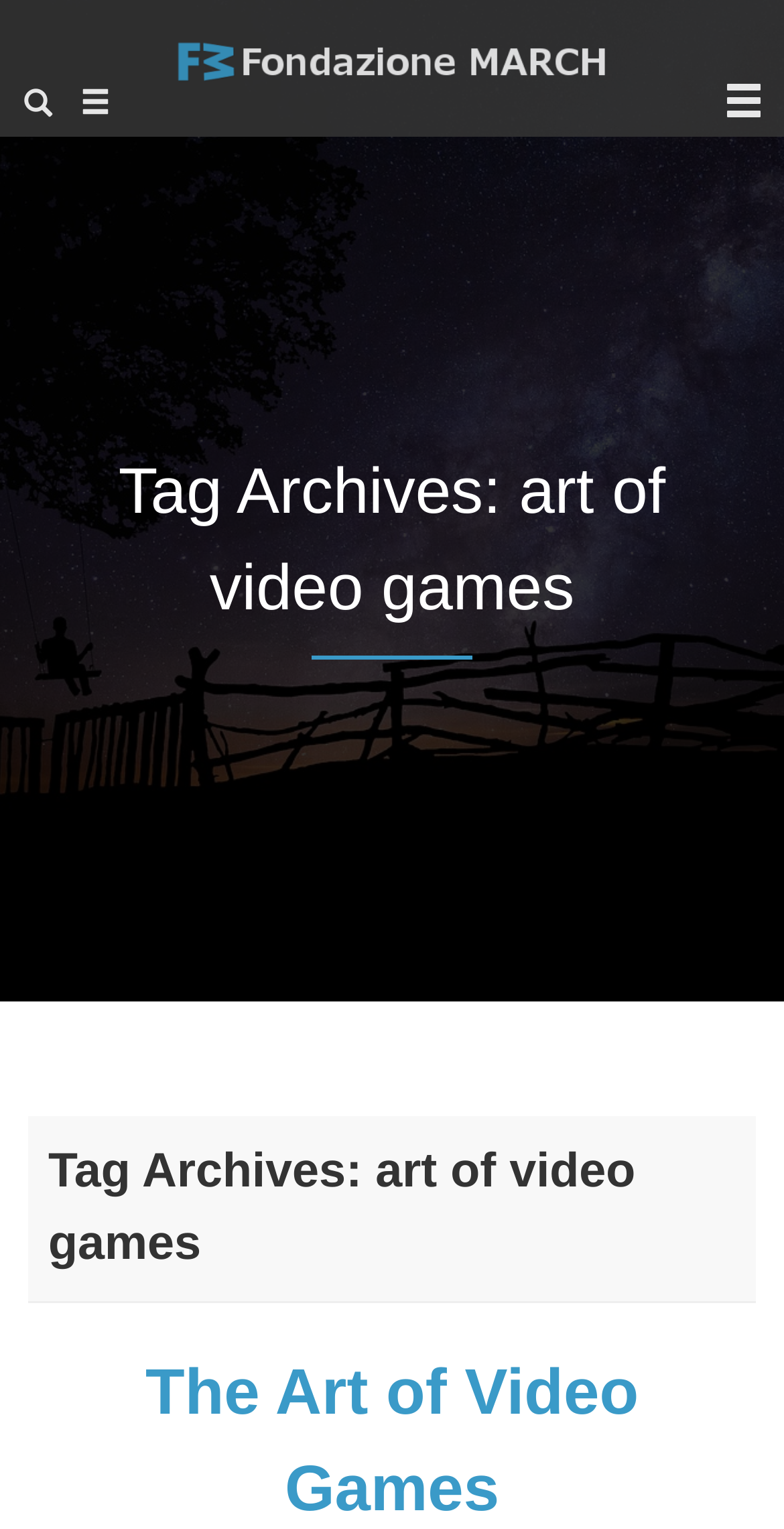Using details from the image, please answer the following question comprehensively:
What is the name of the foundation?

The name of the foundation can be found in the link element with the text 'Fondazione March' and an image with the same name, located at the top of the webpage.